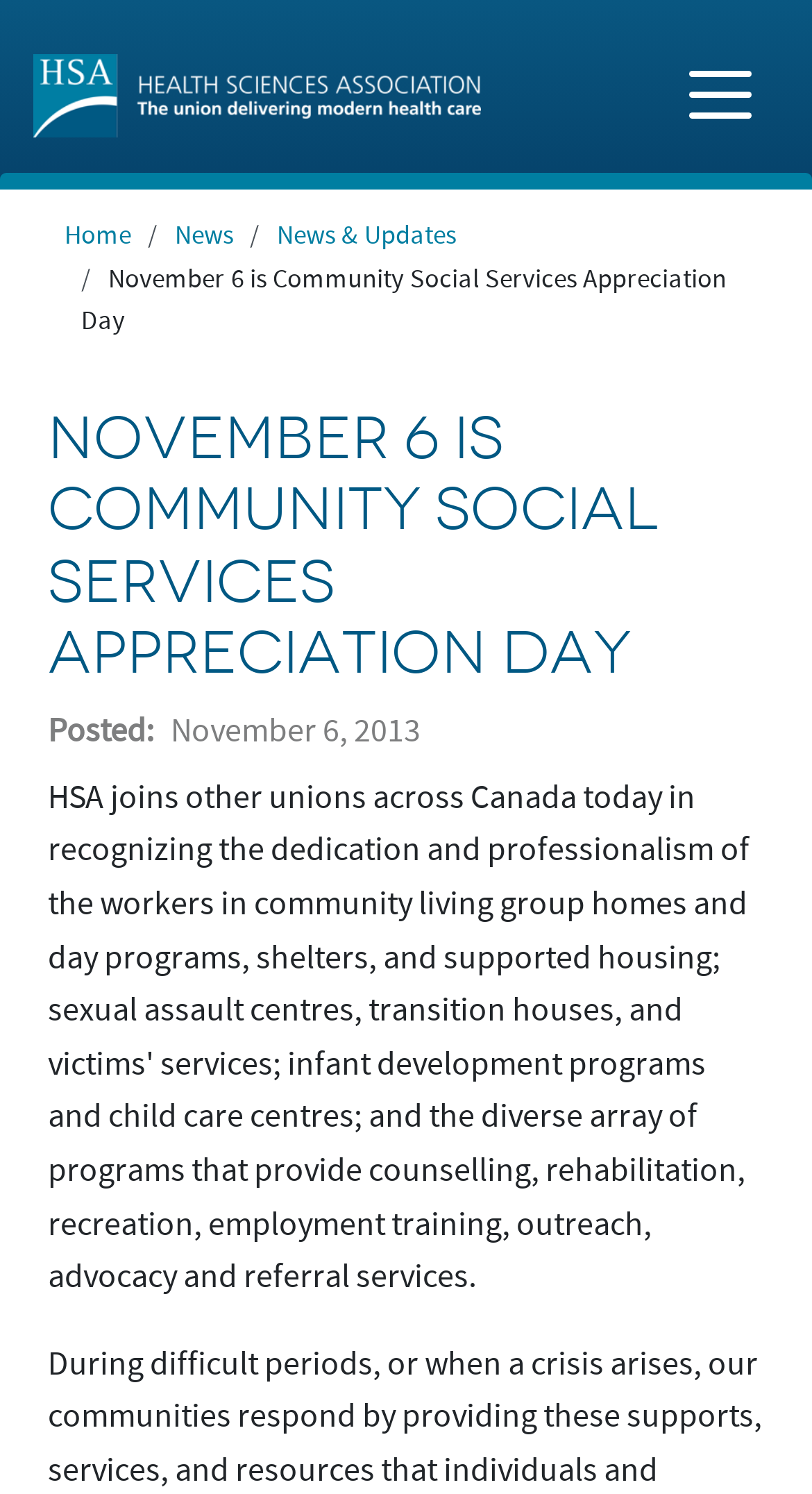Please find and give the text of the main heading on the webpage.

NOVEMBER 6 IS COMMUNITY SOCIAL SERVICES APPRECIATION DAY